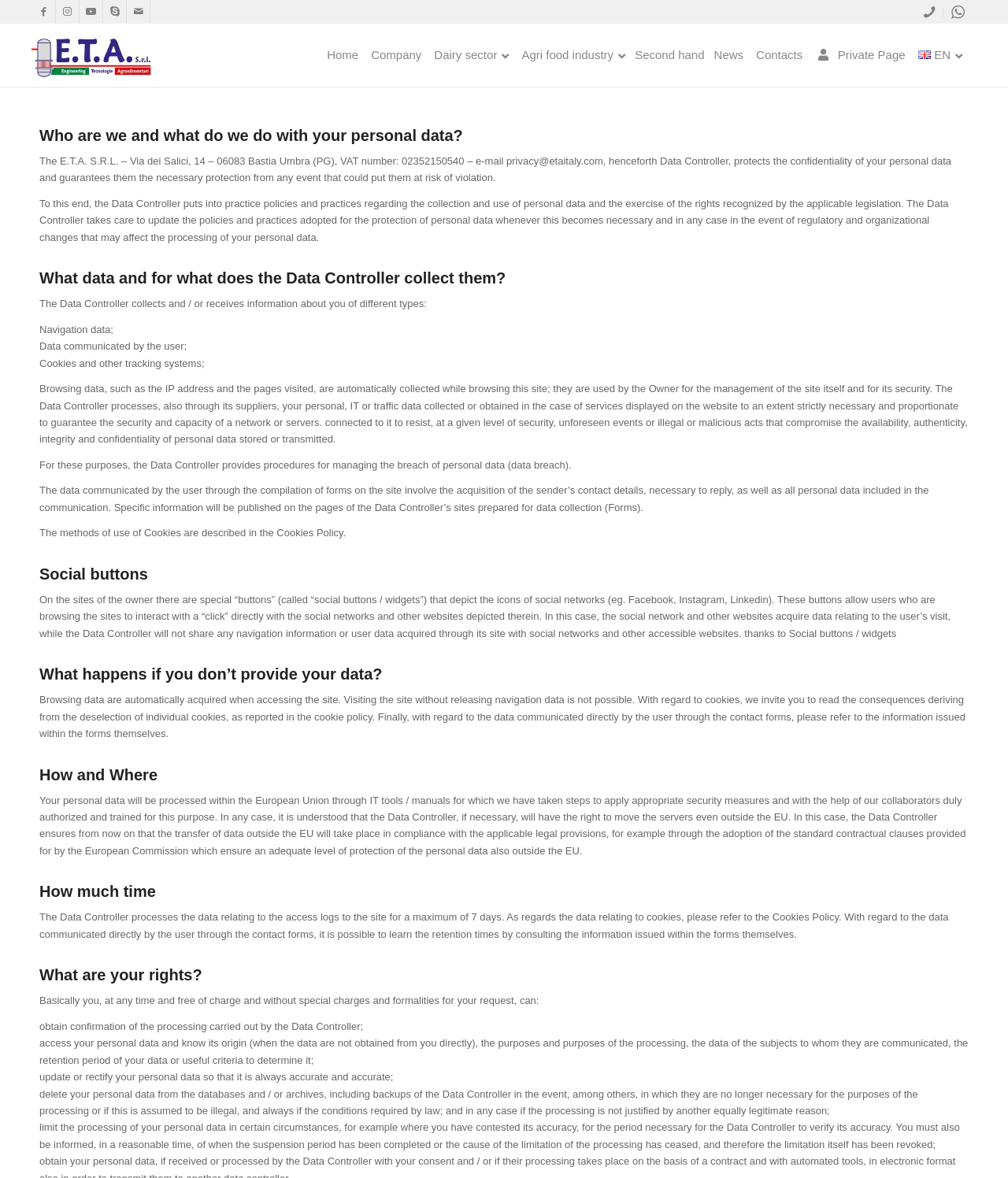How long are access logs to the site retained?
Please provide a comprehensive and detailed answer to the question.

The retention period for access logs to the site can be found in the text, which states that 'The Data Controller processes the data relating to the access logs to the site for a maximum of 7 days.'